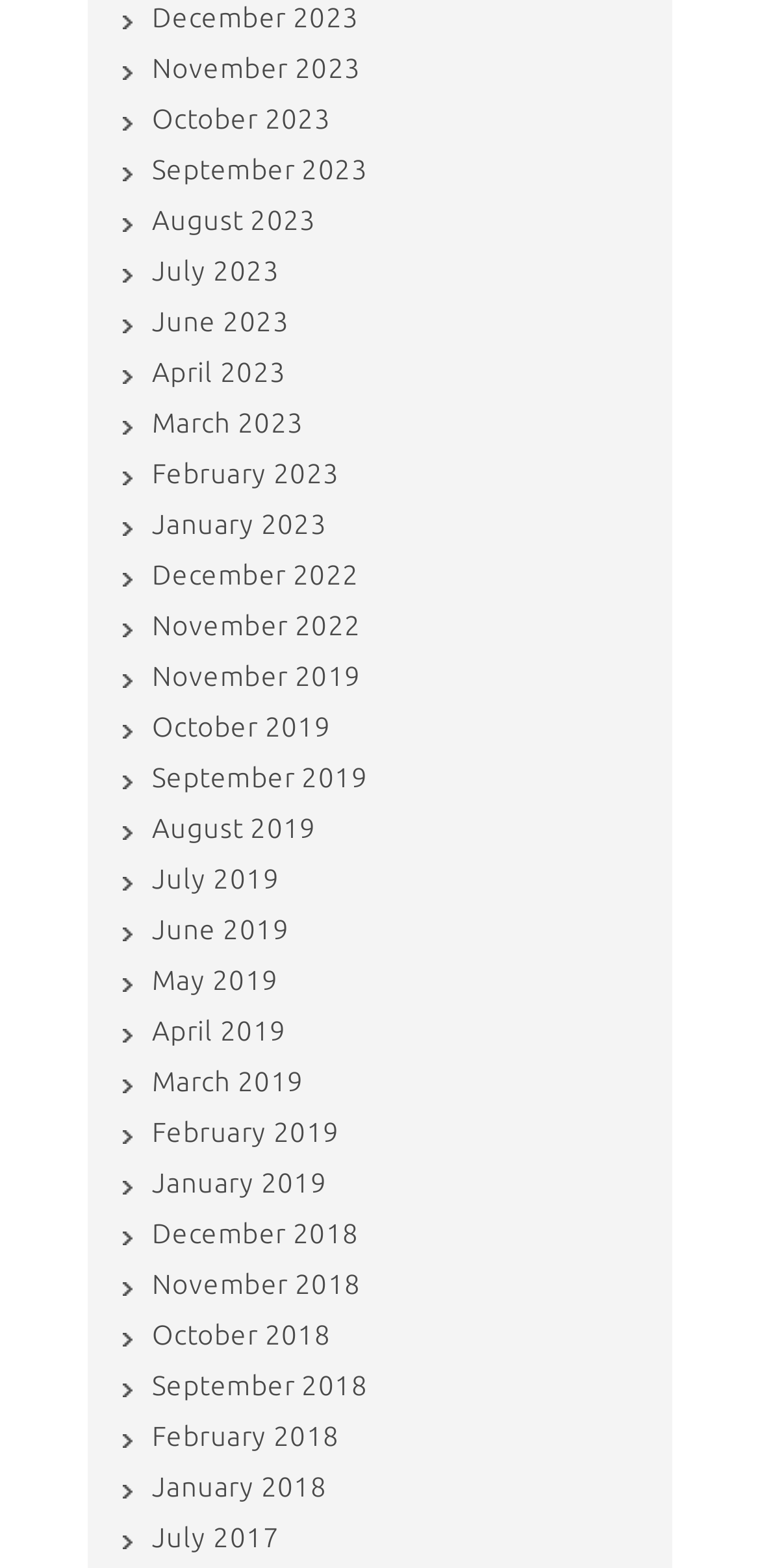Determine the coordinates of the bounding box that should be clicked to complete the instruction: "View January 2019". The coordinates should be represented by four float numbers between 0 and 1: [left, top, right, bottom].

[0.162, 0.744, 0.43, 0.764]